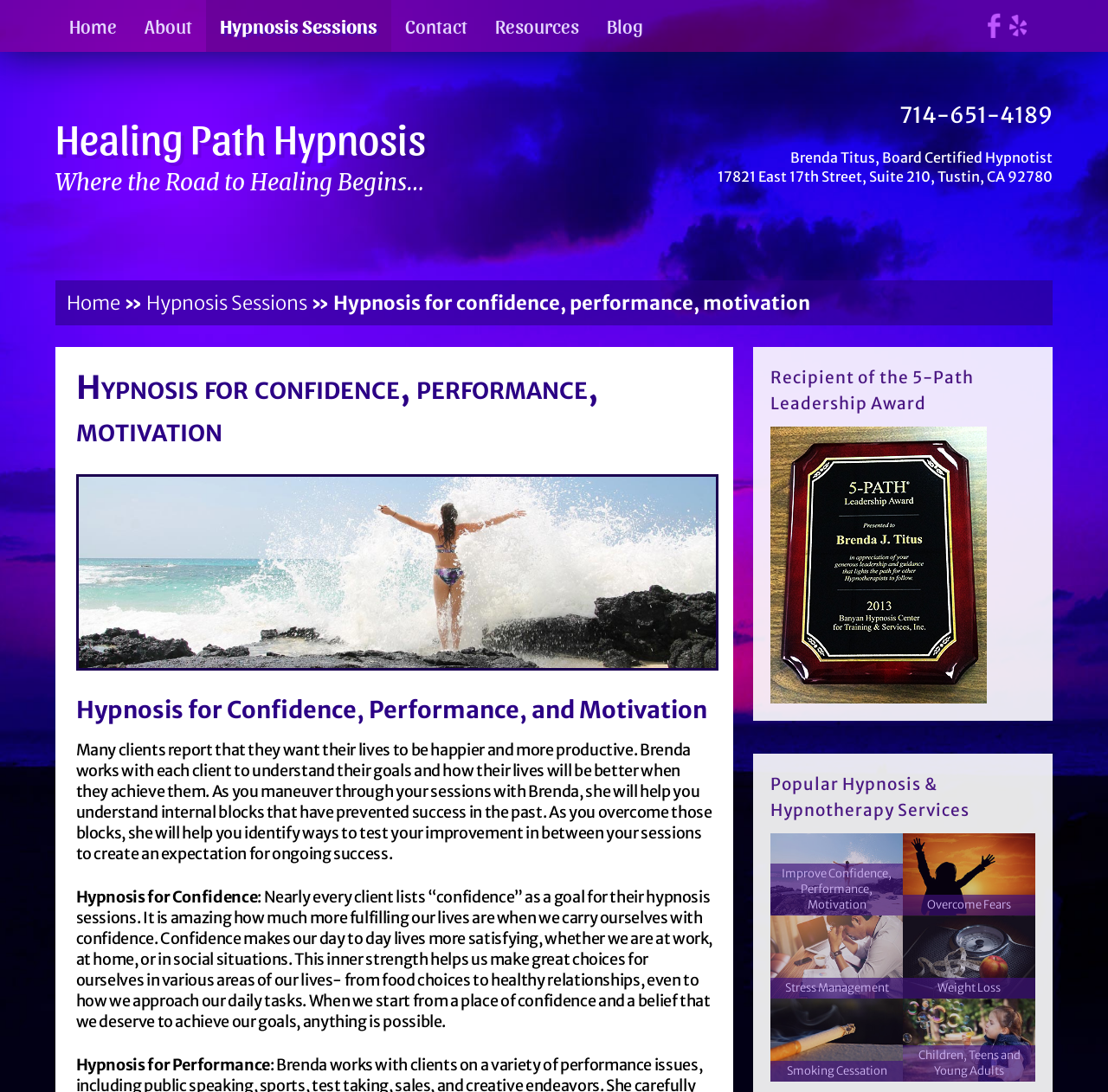Please specify the coordinates of the bounding box for the element that should be clicked to carry out this instruction: "Click on the 'Home' link". The coordinates must be four float numbers between 0 and 1, formatted as [left, top, right, bottom].

[0.05, 0.0, 0.118, 0.048]